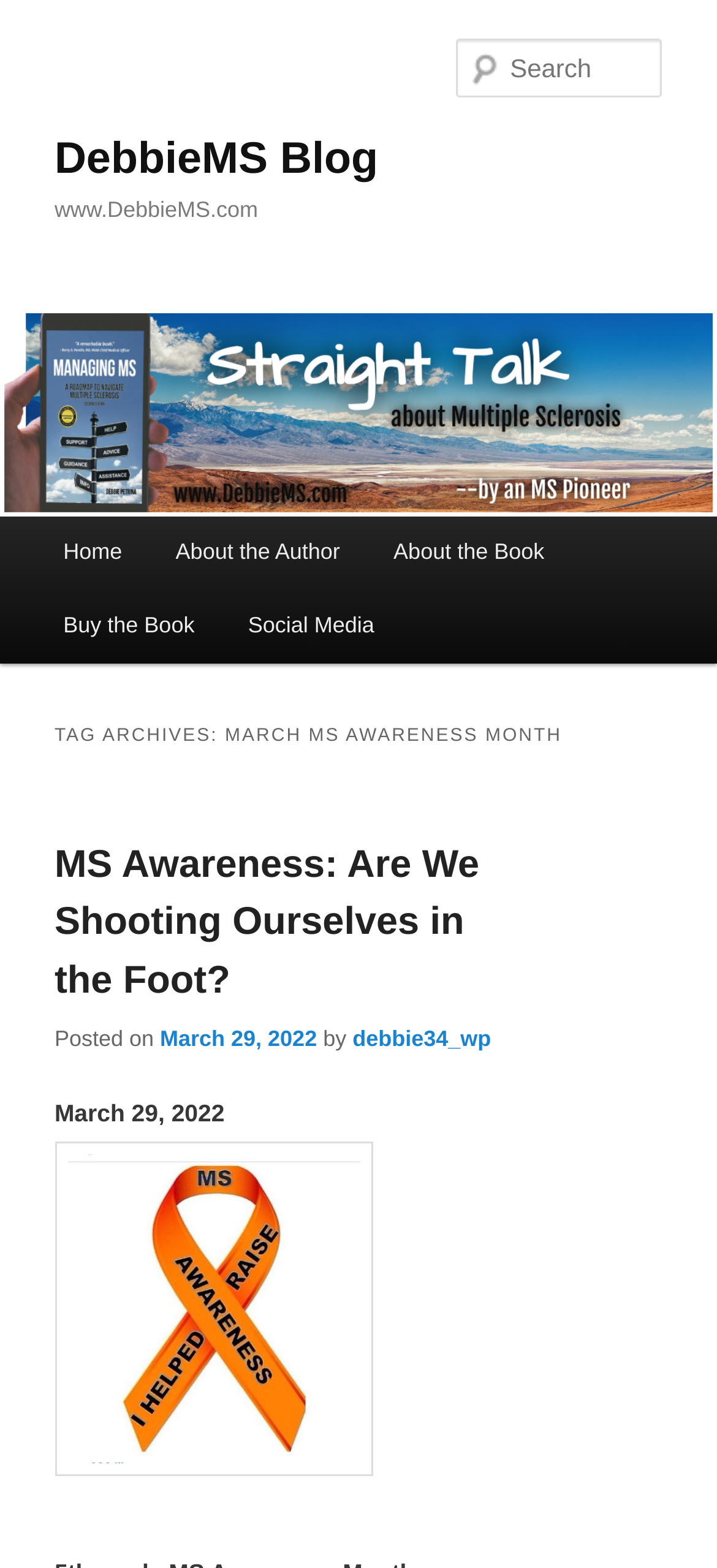Using the element description: "Home", determine the bounding box coordinates. The coordinates should be in the format [left, top, right, bottom], with values between 0 and 1.

[0.051, 0.329, 0.208, 0.376]